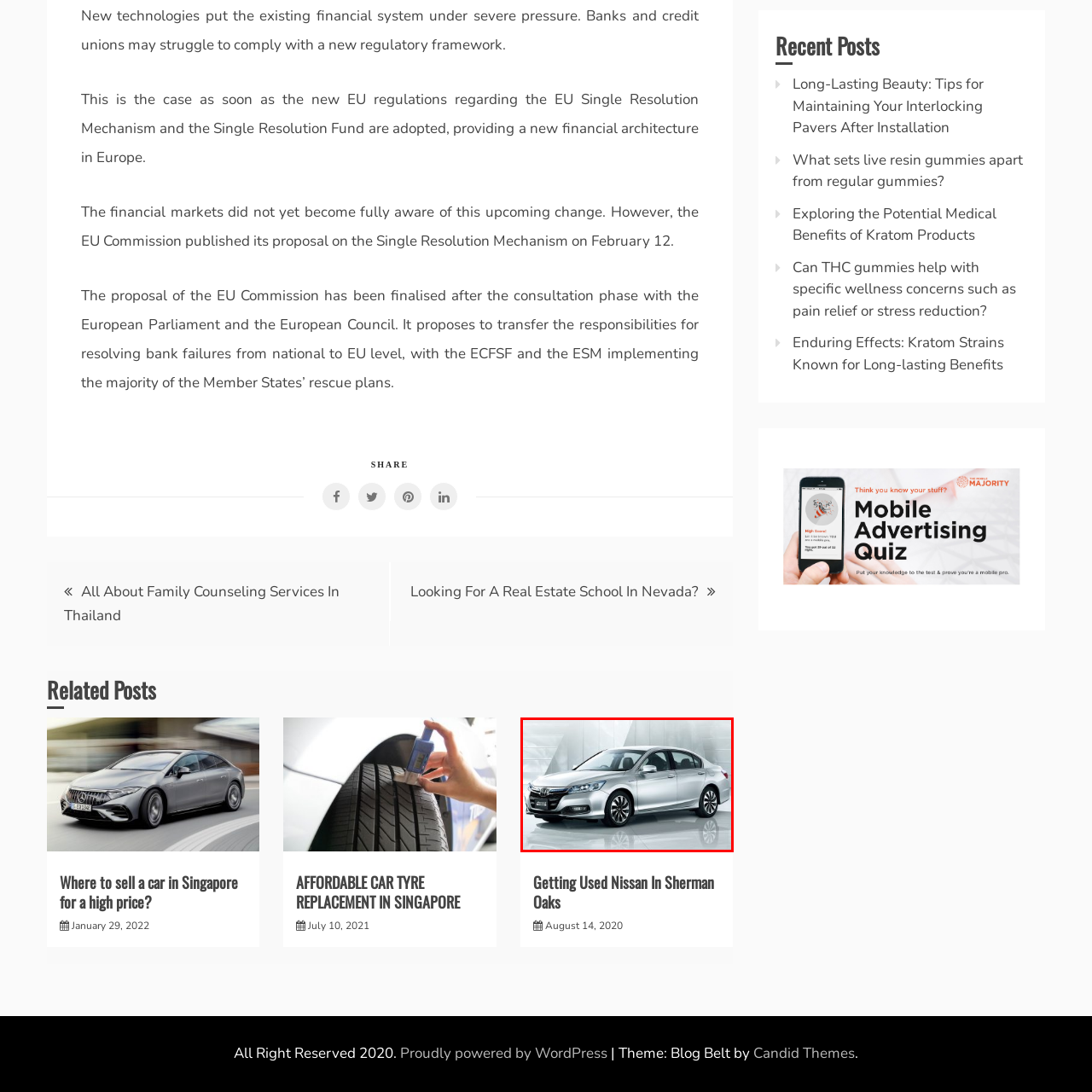Check the image highlighted by the red rectangle and provide a single word or phrase for the question:
What is the brand of the car?

Honda